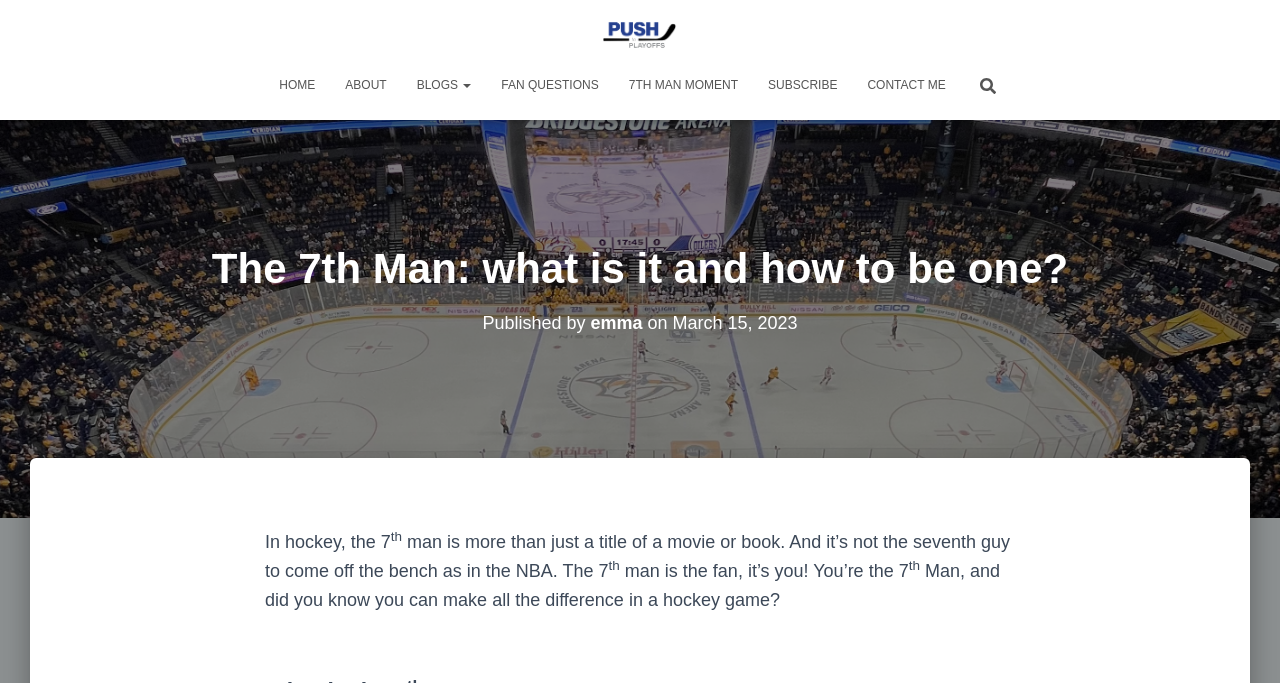Determine the bounding box coordinates for the clickable element required to fulfill the instruction: "visit the blog page". Provide the coordinates as four float numbers between 0 and 1, i.e., [left, top, right, bottom].

[0.314, 0.088, 0.38, 0.161]